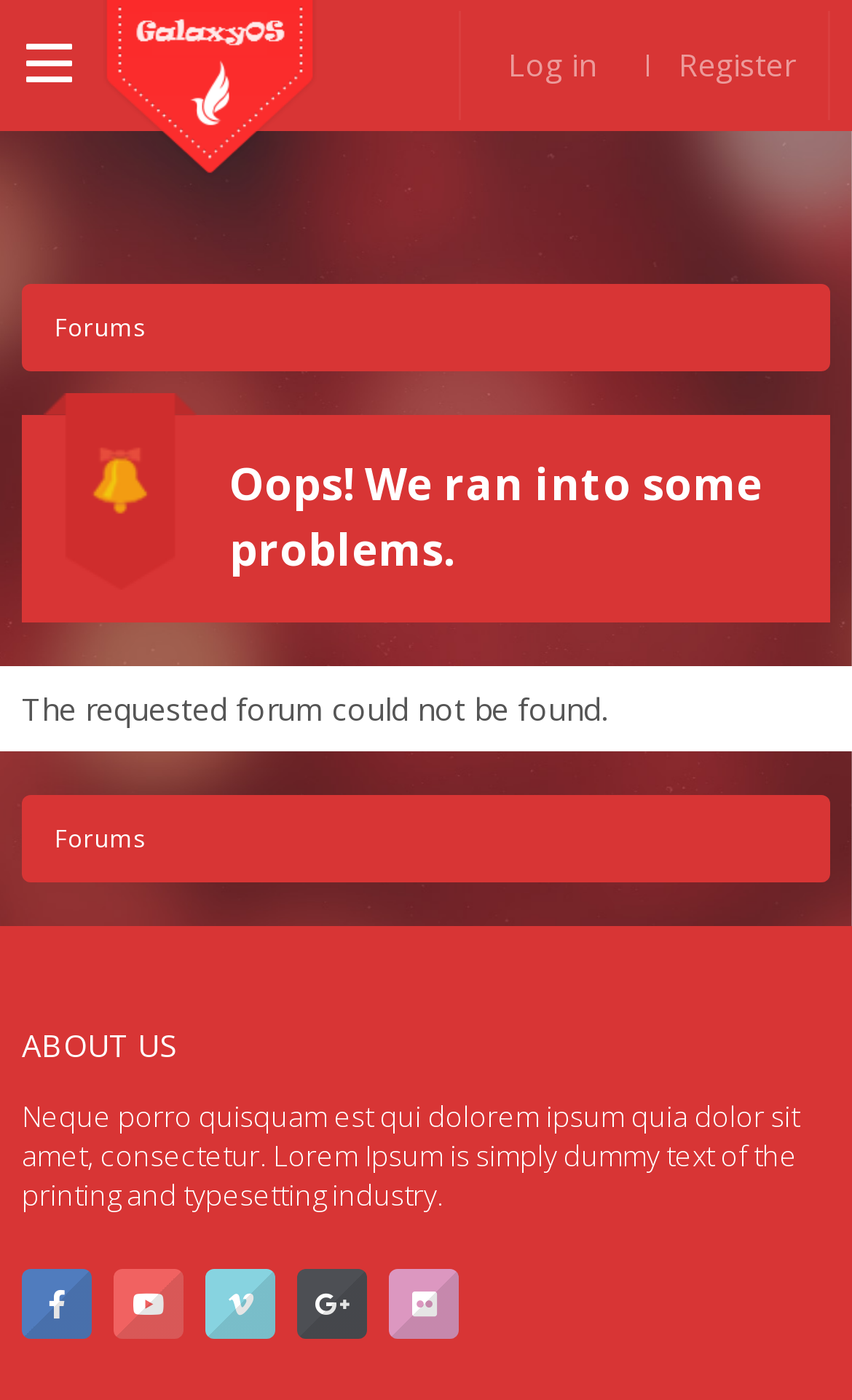Find the bounding box of the UI element described as: "Log in". The bounding box coordinates should be given as four float values between 0 and 1, i.e., [left, top, right, bottom].

[0.541, 0.007, 0.755, 0.085]